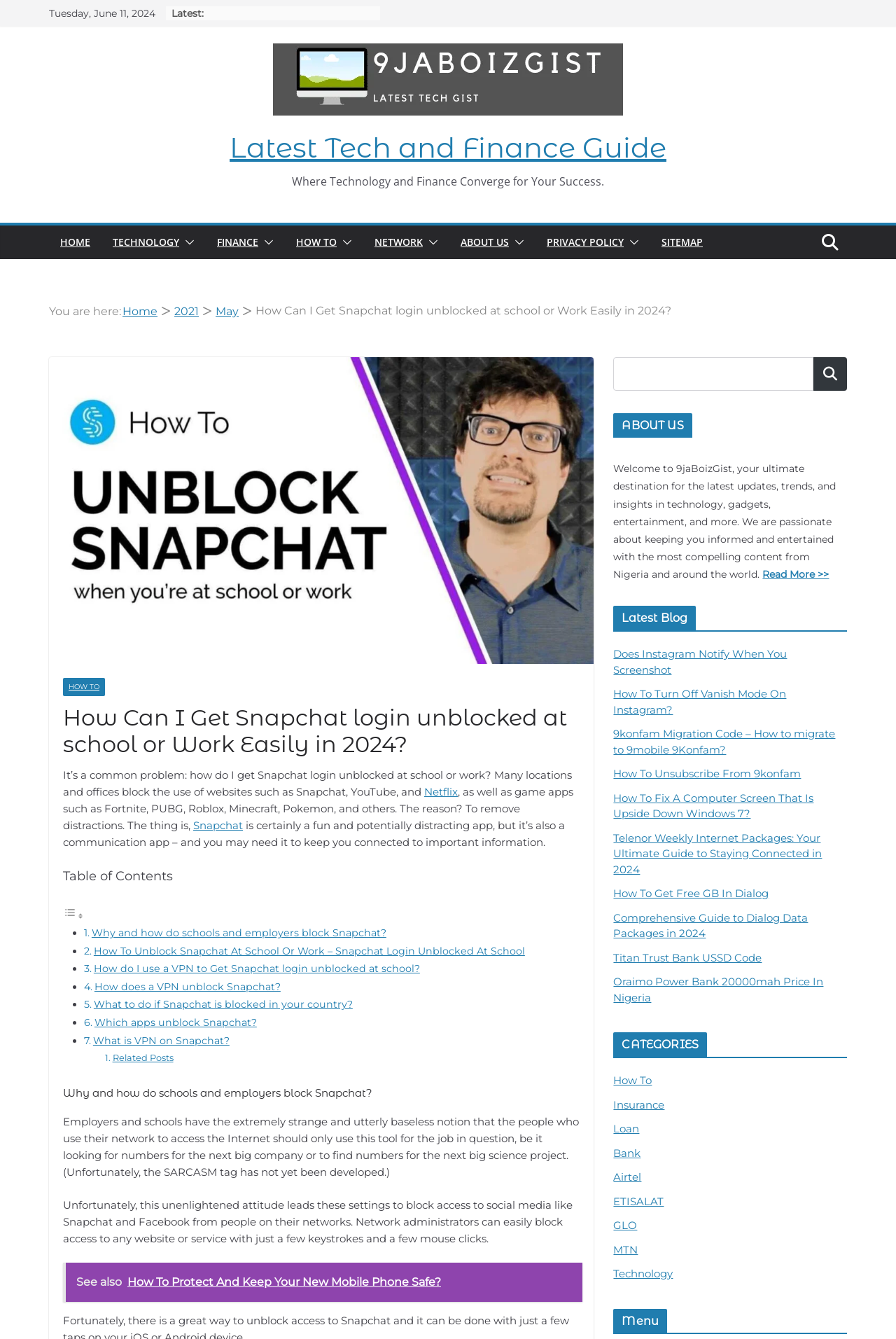Please find the bounding box coordinates of the section that needs to be clicked to achieve this instruction: "Search for something".

[0.685, 0.267, 0.908, 0.292]